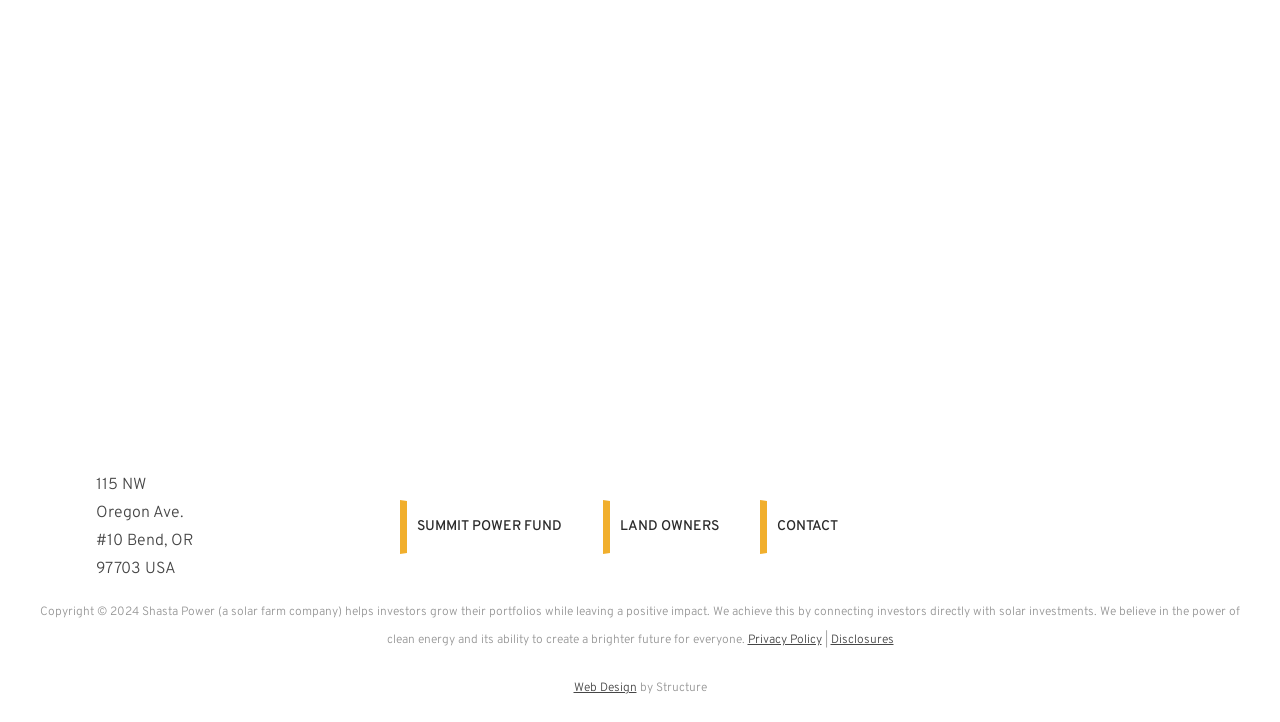How many social media links are present in the footer? Based on the screenshot, please respond with a single word or phrase.

2